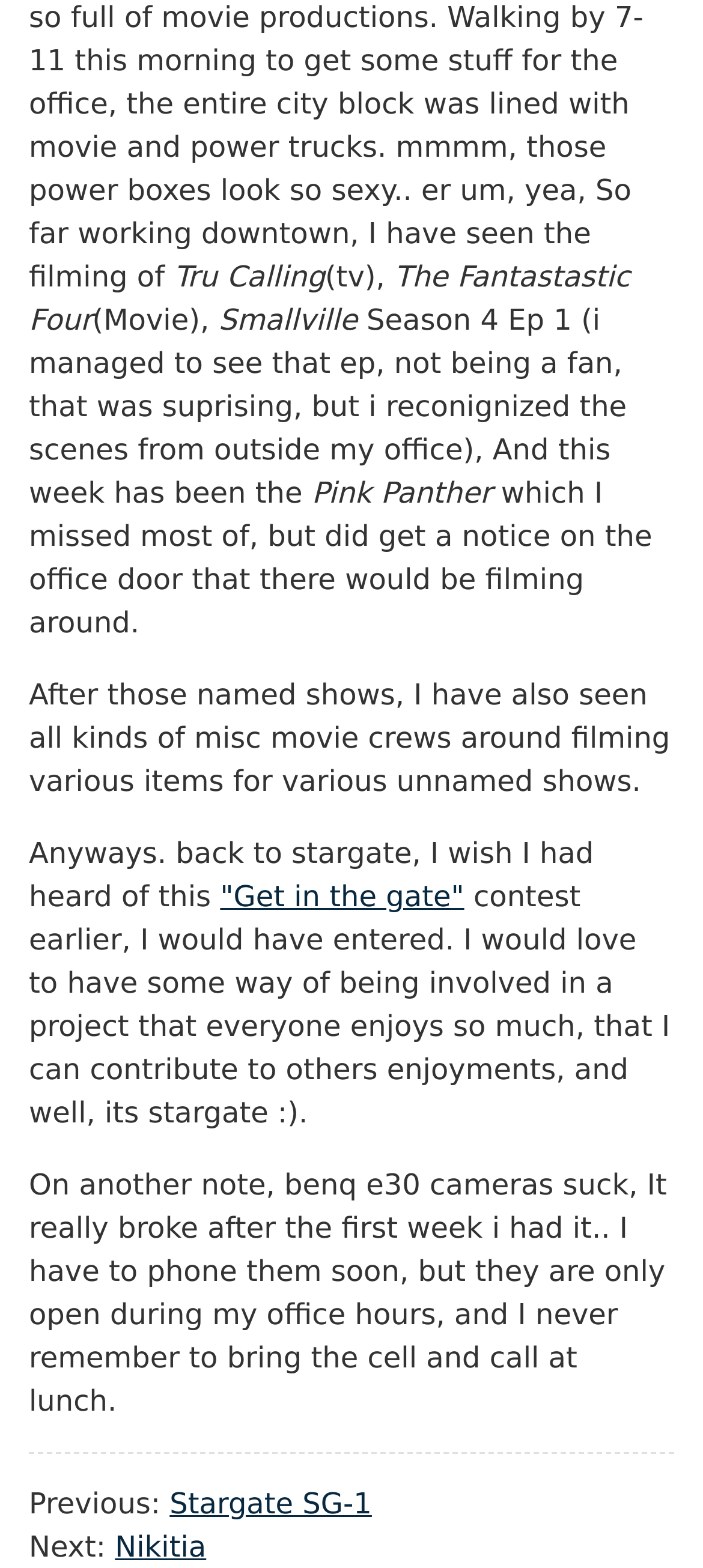What is the name of the TV show mentioned at the top?
Look at the image and respond with a one-word or short phrase answer.

Tru Calling